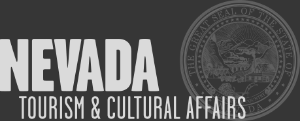What is the font color of 'NEVADA'?
Please use the image to provide a one-word or short phrase answer.

white